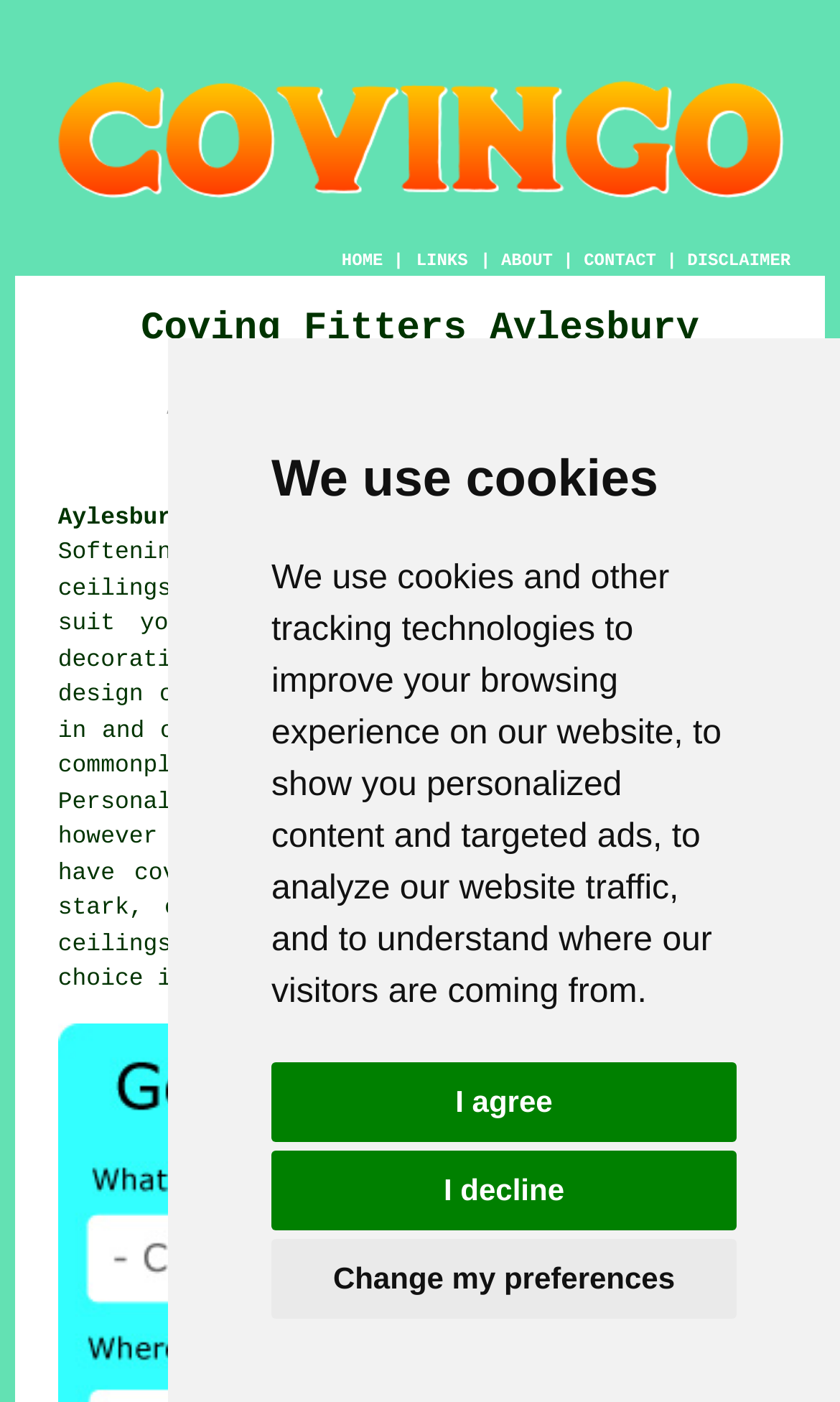Please specify the bounding box coordinates of the region to click in order to perform the following instruction: "Click the DISCLAIMER link".

[0.818, 0.18, 0.941, 0.194]